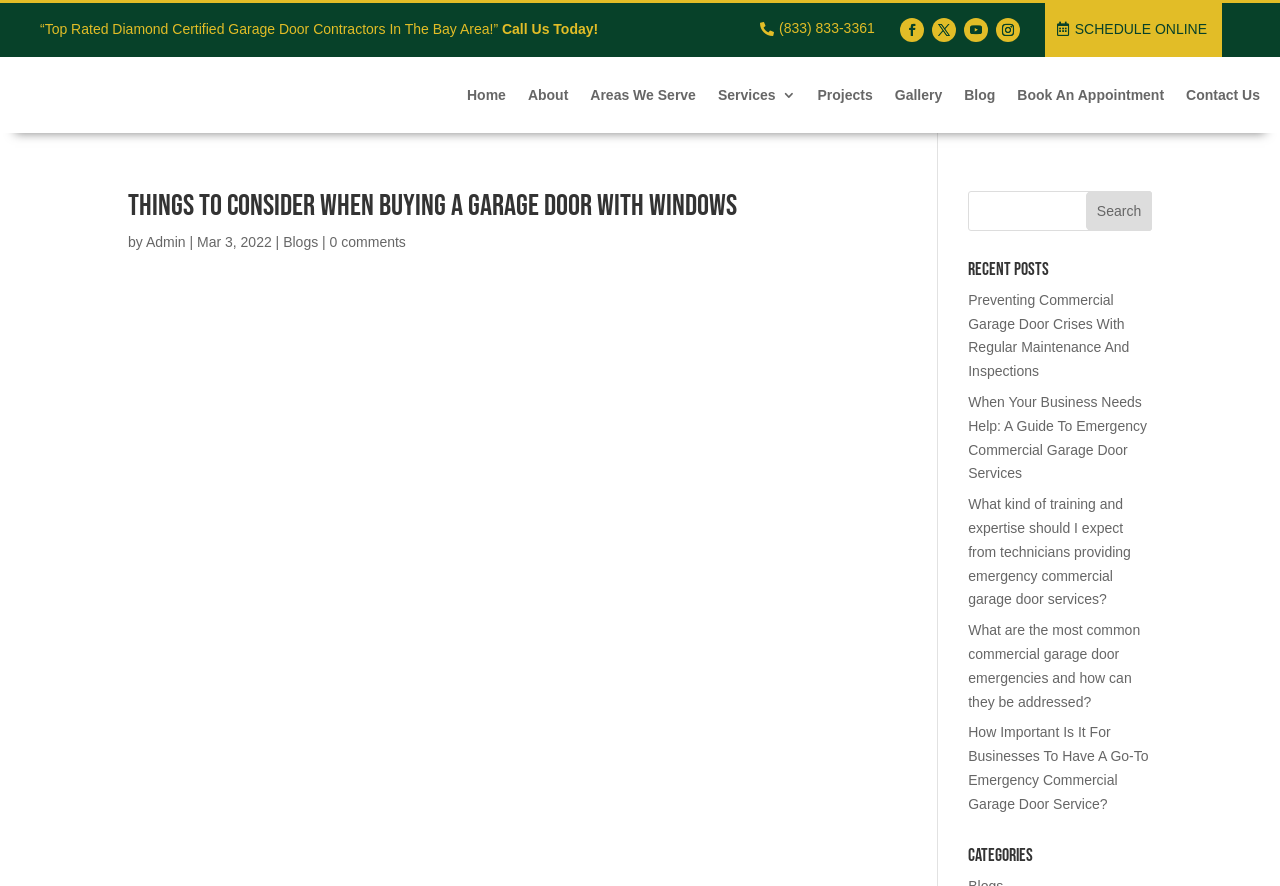How many recent posts are listed on this webpage?
Look at the image and construct a detailed response to the question.

I found the number of recent posts by looking at the links under the heading 'Recent Posts' which are located at the bottom of the webpage, and I counted 5 links.